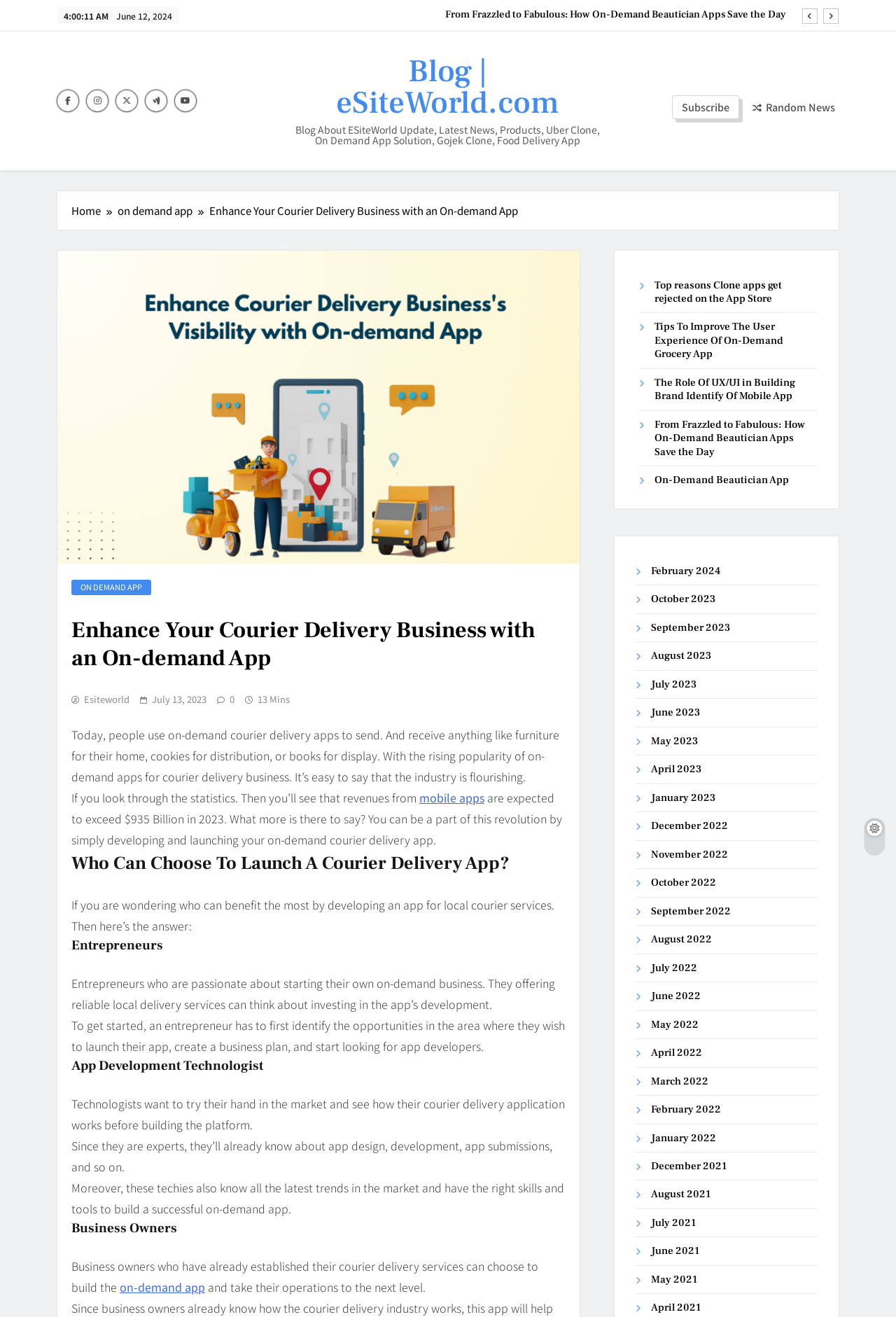Determine the main heading text of the webpage.

Enhance Your Courier Delivery Business with an On-demand App